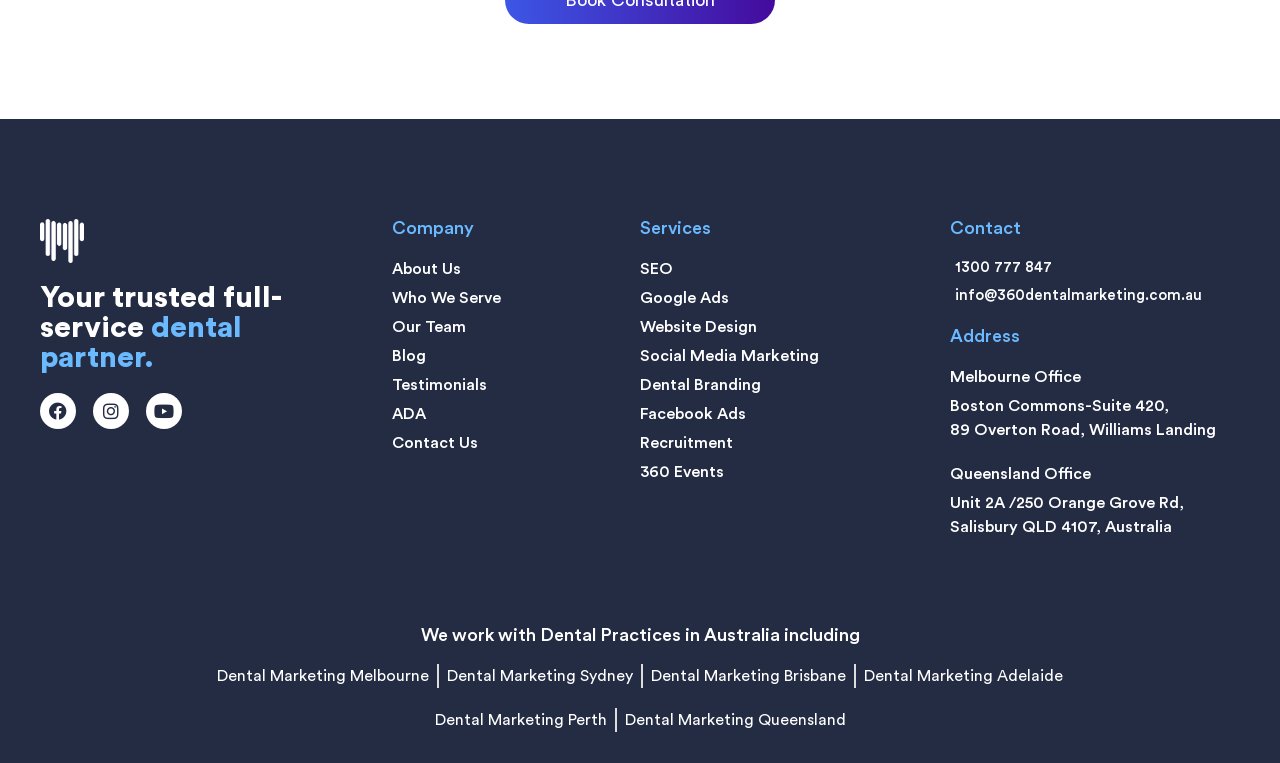What are the social media platforms linked on the webpage?
From the screenshot, provide a brief answer in one word or phrase.

Facebook, Instagram, Youtube